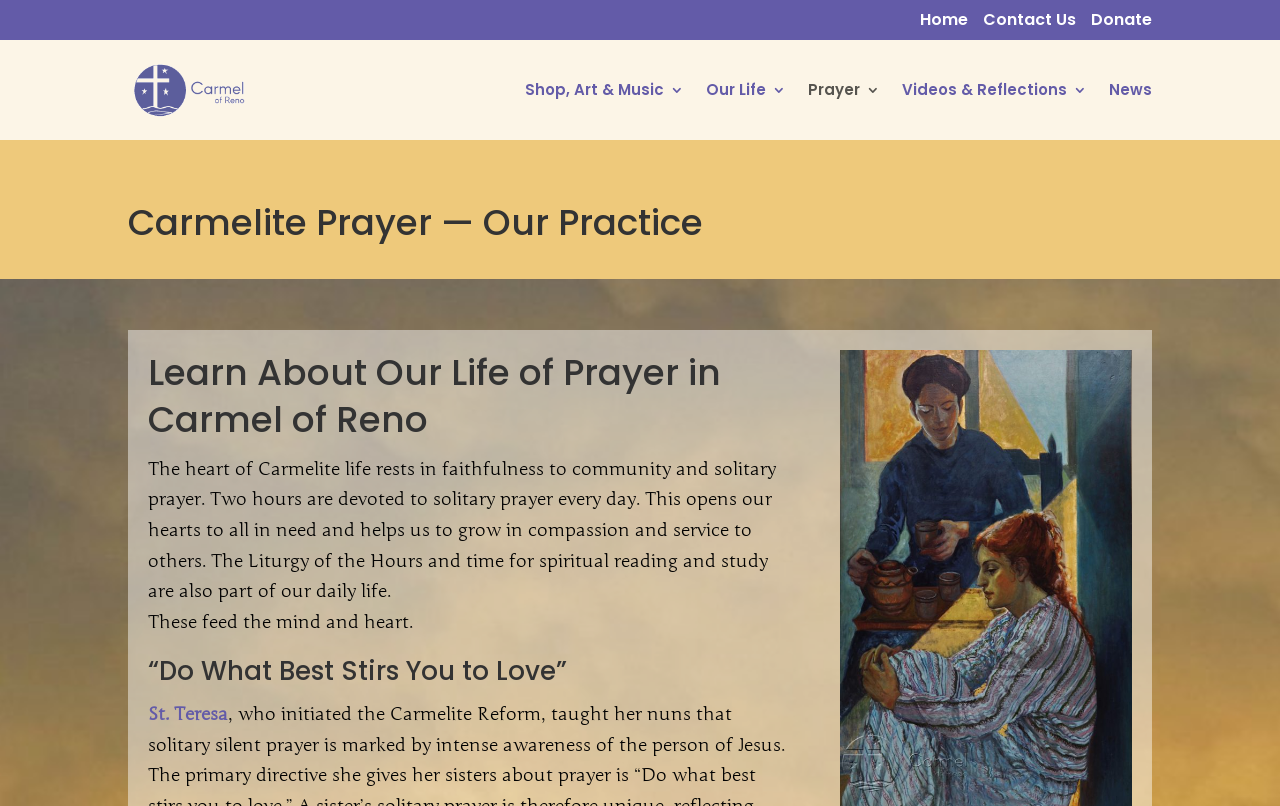What is the purpose of spiritual reading and study?
Provide a detailed answer to the question using information from the image.

According to the text, spiritual reading and study are part of the daily life of prayer in Carmel of Reno, and they 'feed the mind and heart'.